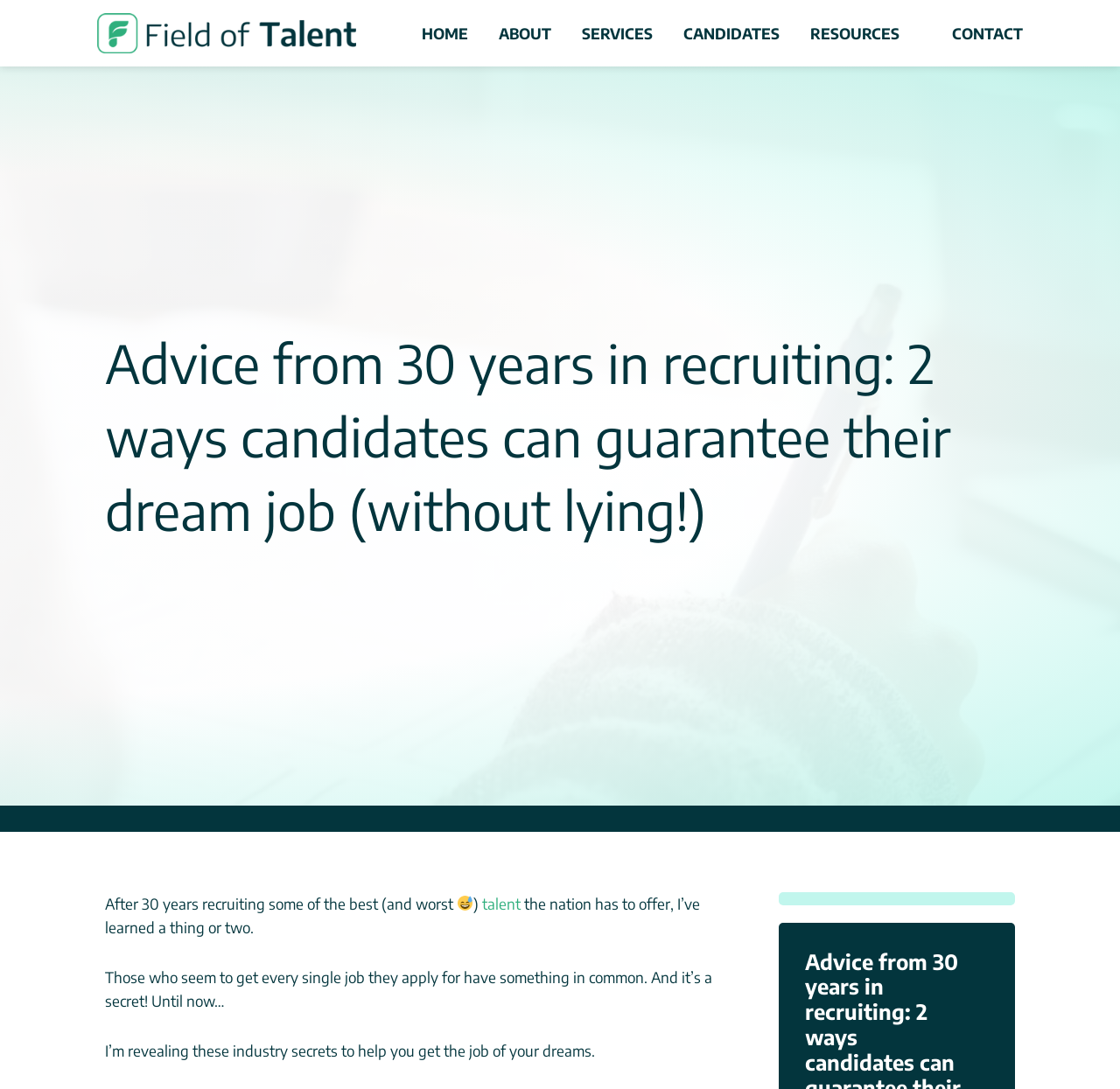What is the purpose of the 'Close table of contents' button?
Your answer should be a single word or phrase derived from the screenshot.

To close the table of contents